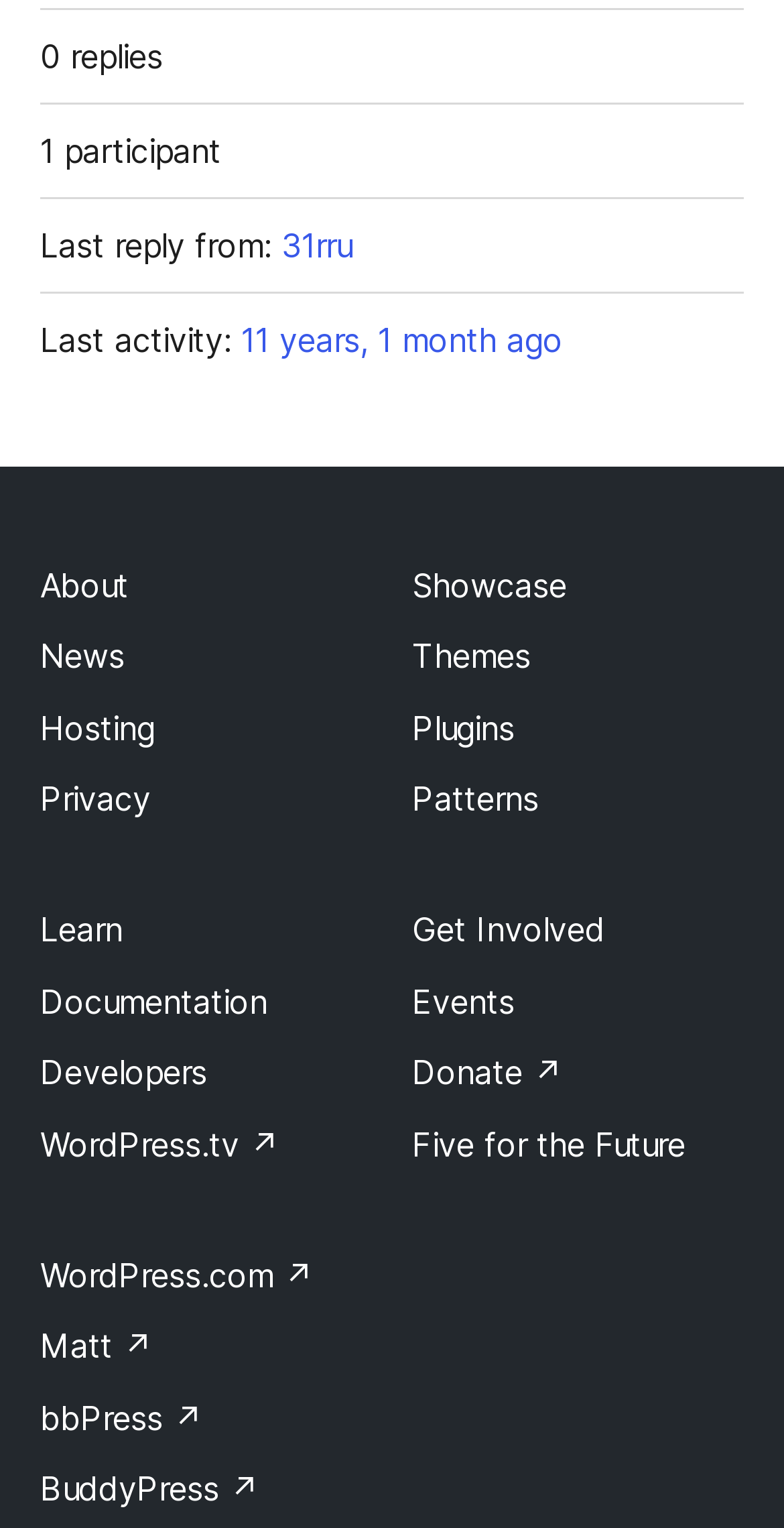Please locate the bounding box coordinates for the element that should be clicked to achieve the following instruction: "Get involved in the community". Ensure the coordinates are given as four float numbers between 0 and 1, i.e., [left, top, right, bottom].

[0.526, 0.595, 0.772, 0.622]